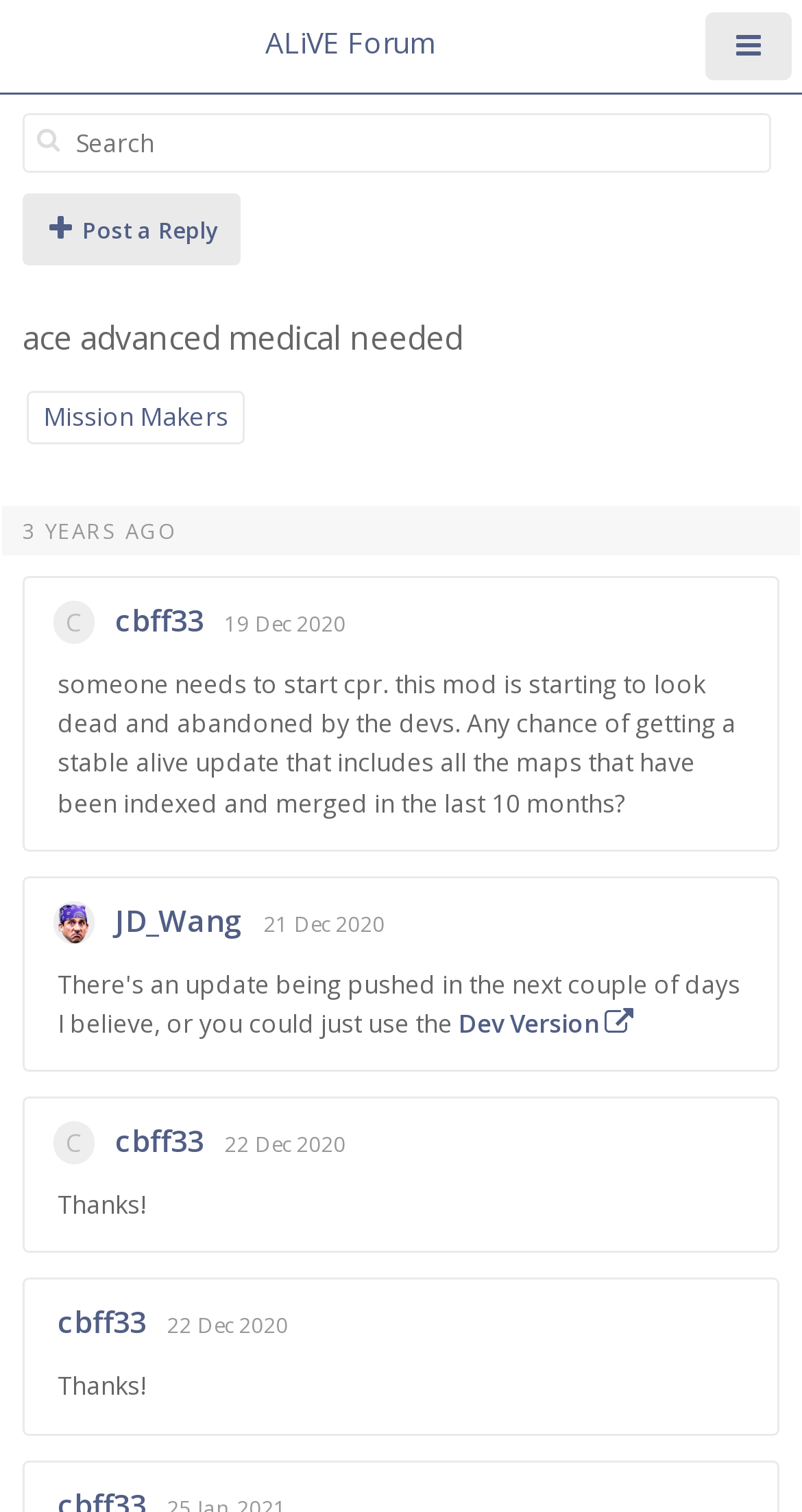Respond with a single word or short phrase to the following question: 
What is the purpose of the textbox at the top?

Search